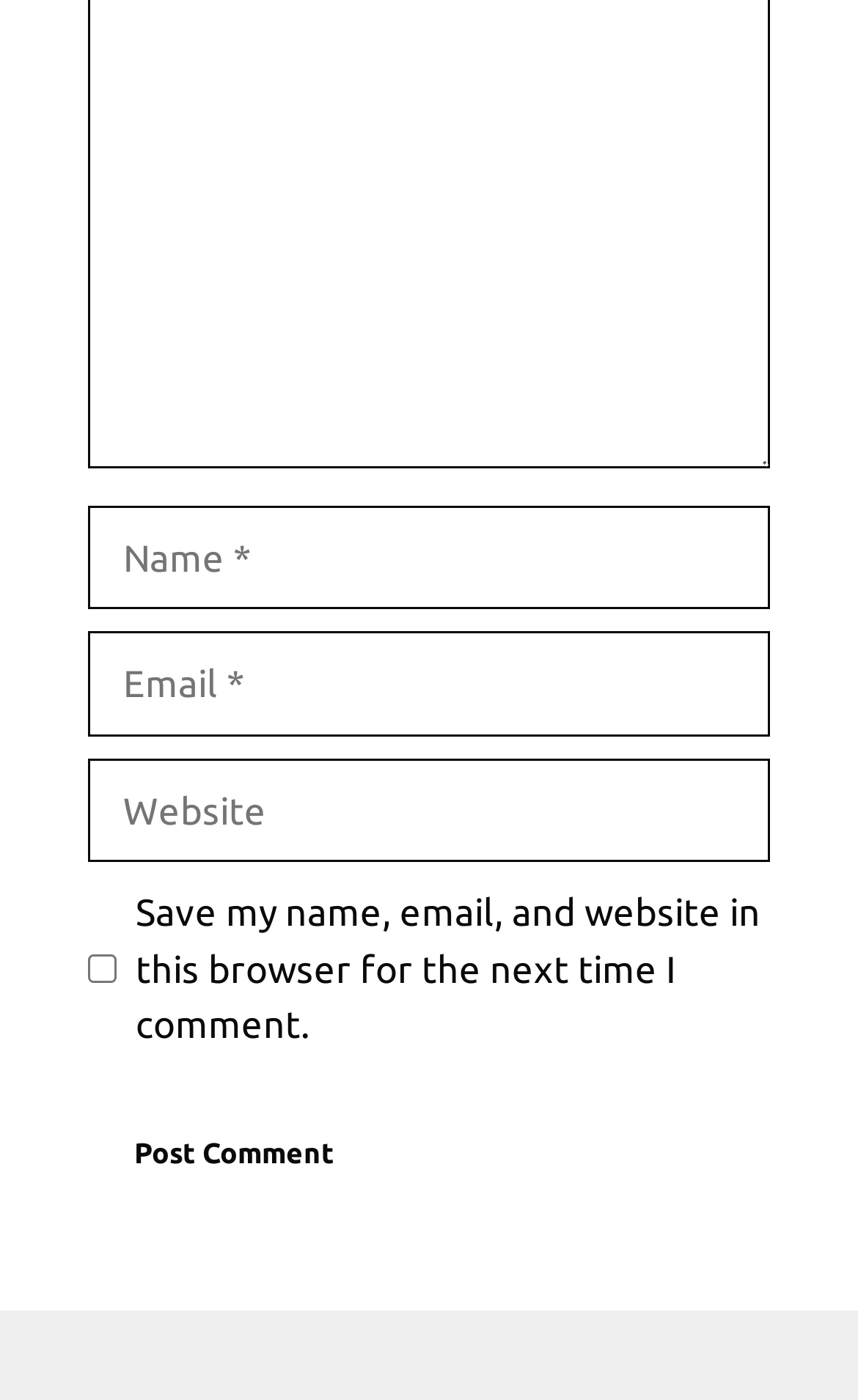What is the purpose of the button?
Refer to the screenshot and respond with a concise word or phrase.

Post Comment